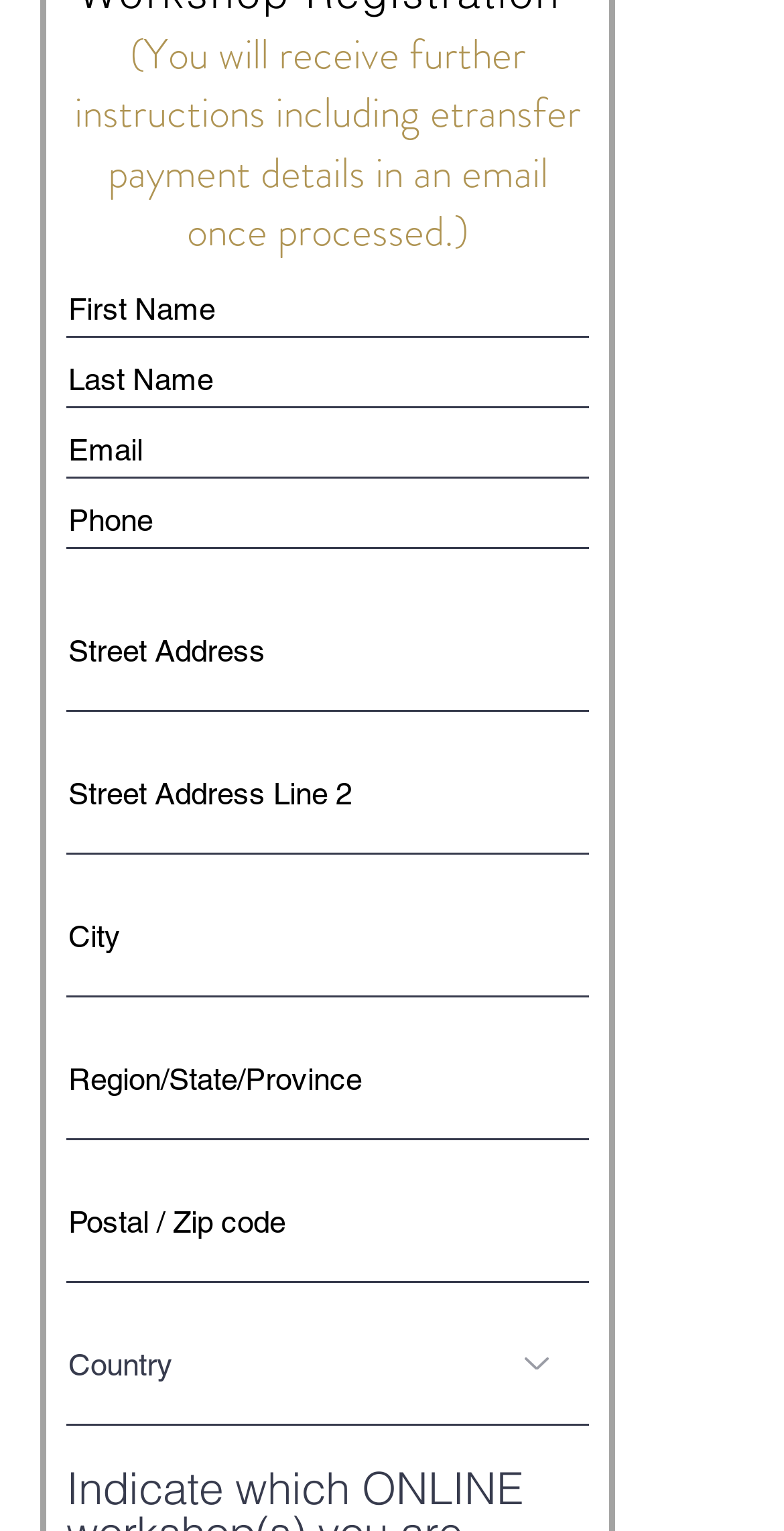What is the first required field?
Please provide a single word or phrase as your answer based on the image.

Email